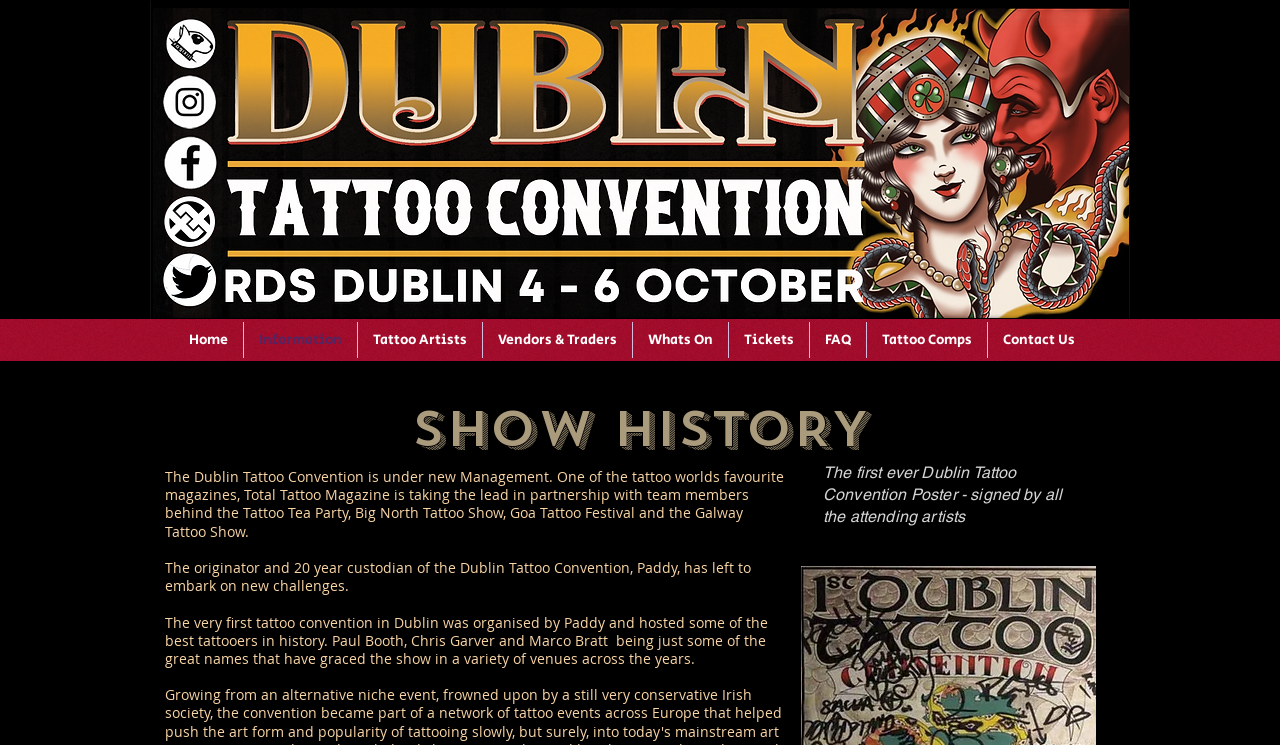Can you determine the bounding box coordinates of the area that needs to be clicked to fulfill the following instruction: "Click the Home link"?

[0.136, 0.432, 0.189, 0.481]